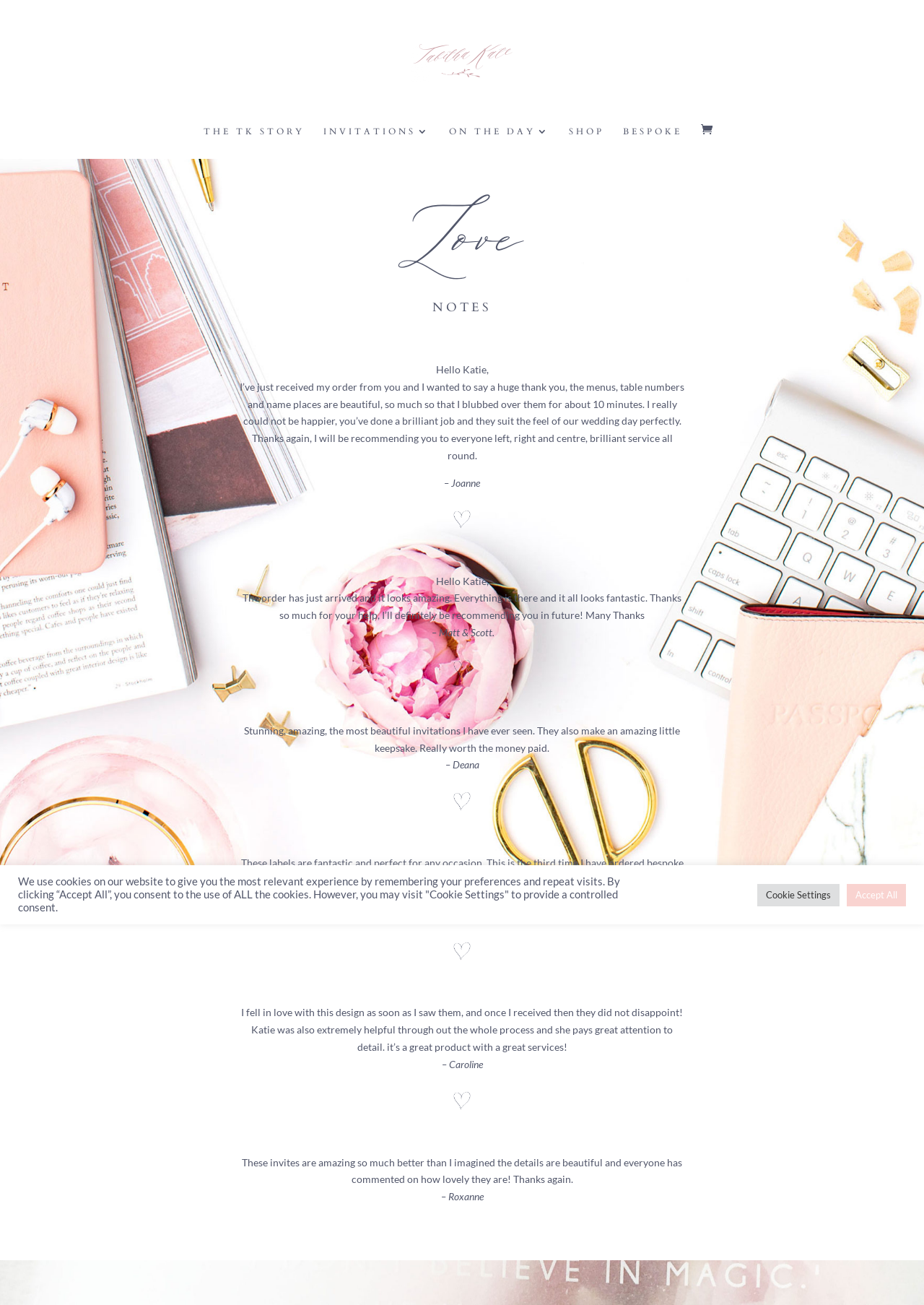Determine the bounding box coordinates of the region that needs to be clicked to achieve the task: "Check out BESPOKE".

[0.674, 0.097, 0.738, 0.122]